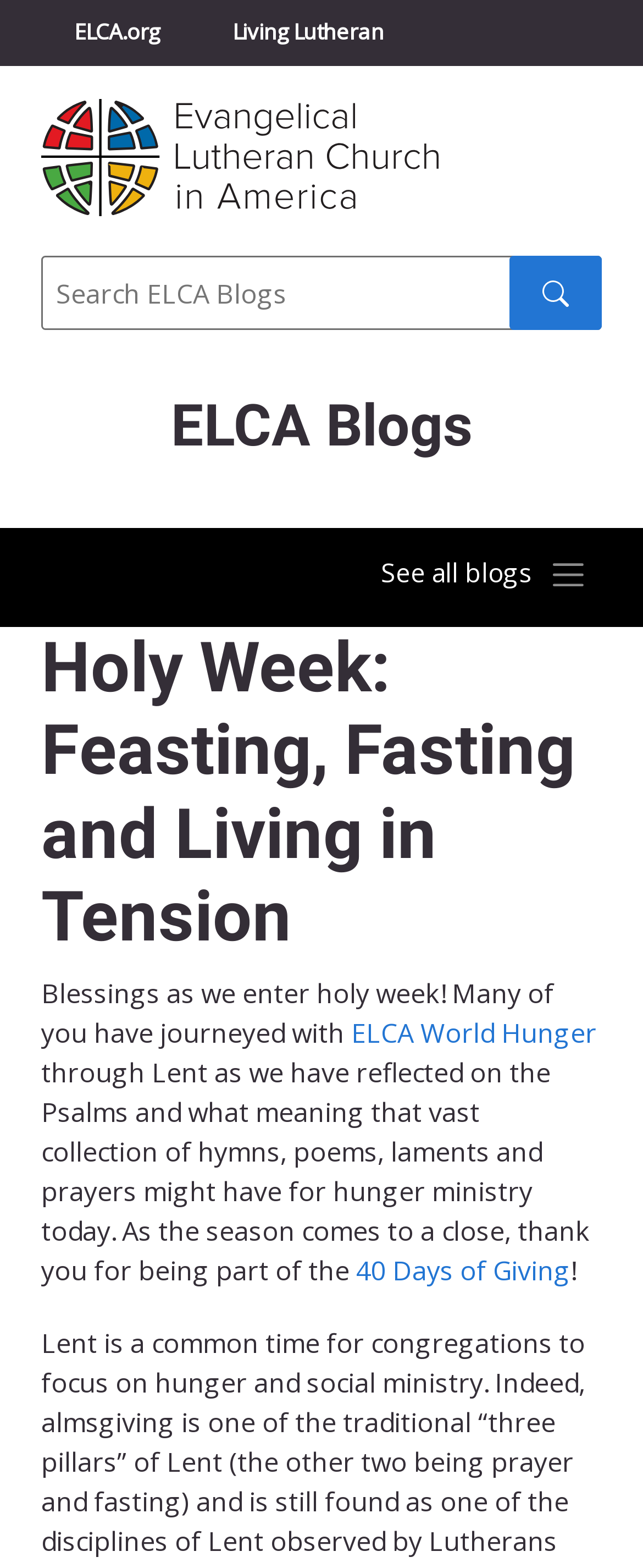Identify the bounding box for the UI element described as: "Johnny Bullet - English". Ensure the coordinates are four float numbers between 0 and 1, formatted as [left, top, right, bottom].

None